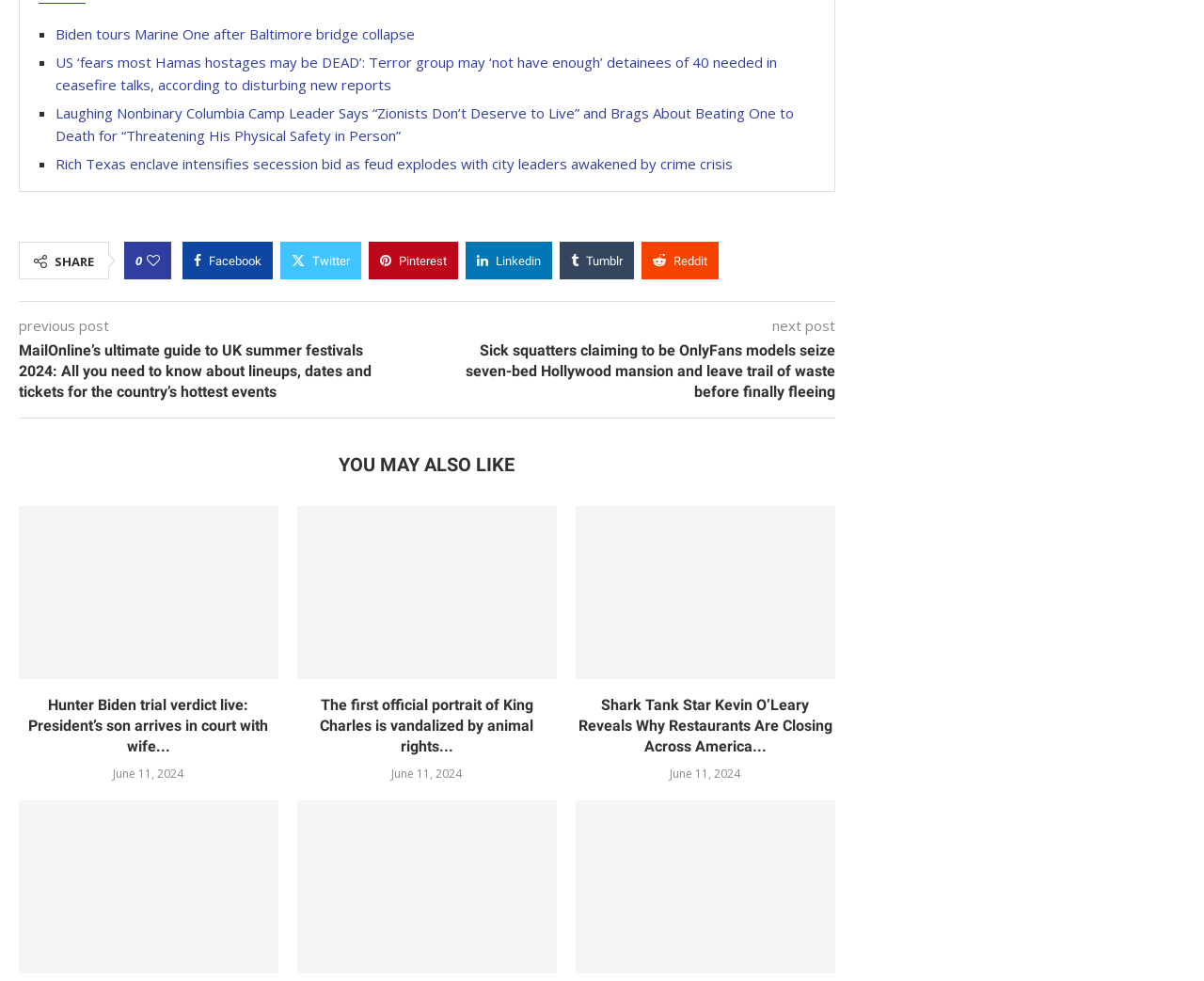Please answer the following query using a single word or phrase: 
What type of content is displayed on this webpage?

News articles